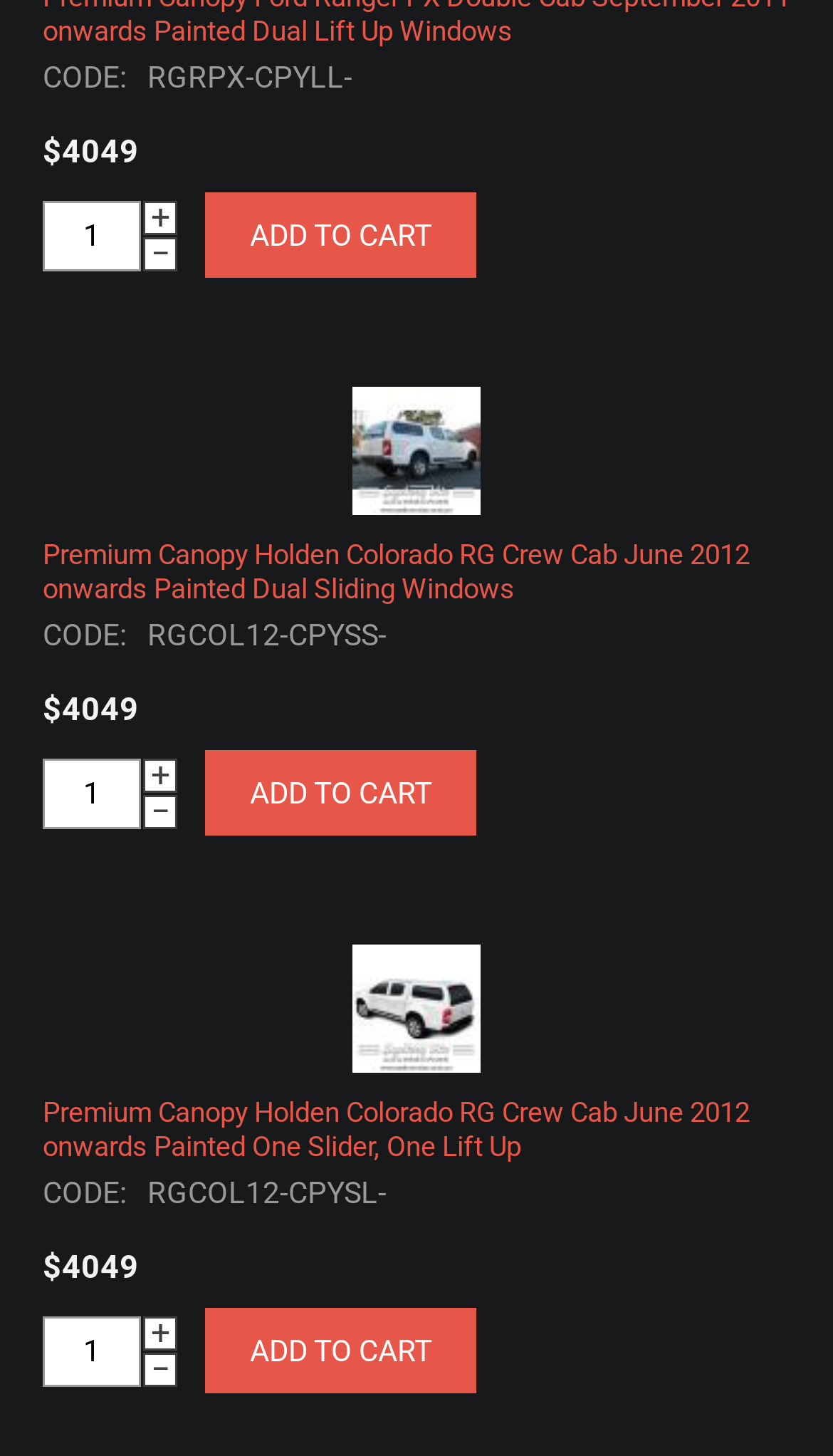Identify the bounding box coordinates of the region that should be clicked to execute the following instruction: "Enter code".

[0.051, 0.52, 0.169, 0.569]